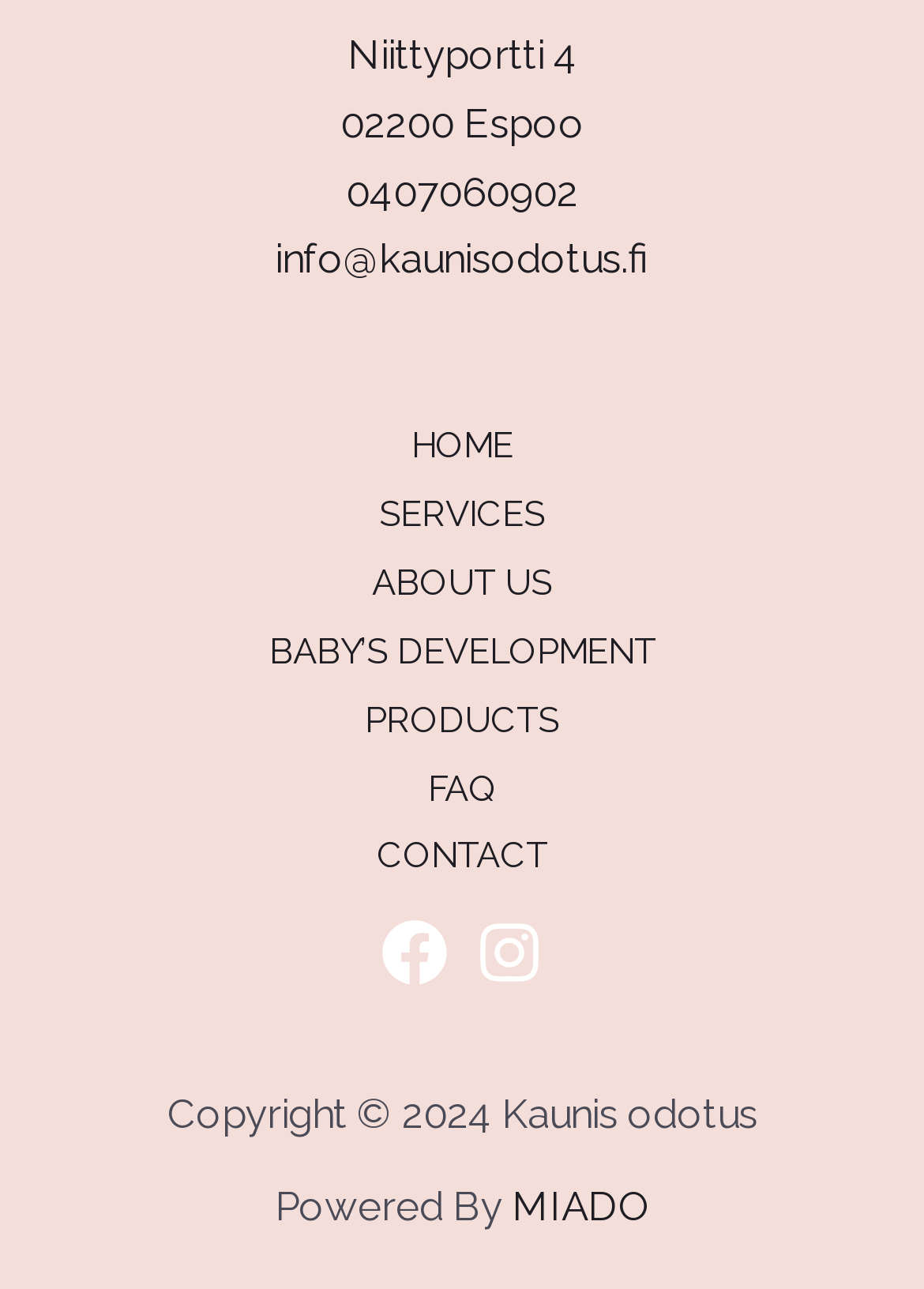Given the description CONTACT, predict the bounding box coordinates of the UI element. Ensure the coordinates are in the format (top-left x, top-left y, bottom-right x, bottom-right y) and all values are between 0 and 1.

[0.356, 0.639, 0.644, 0.692]